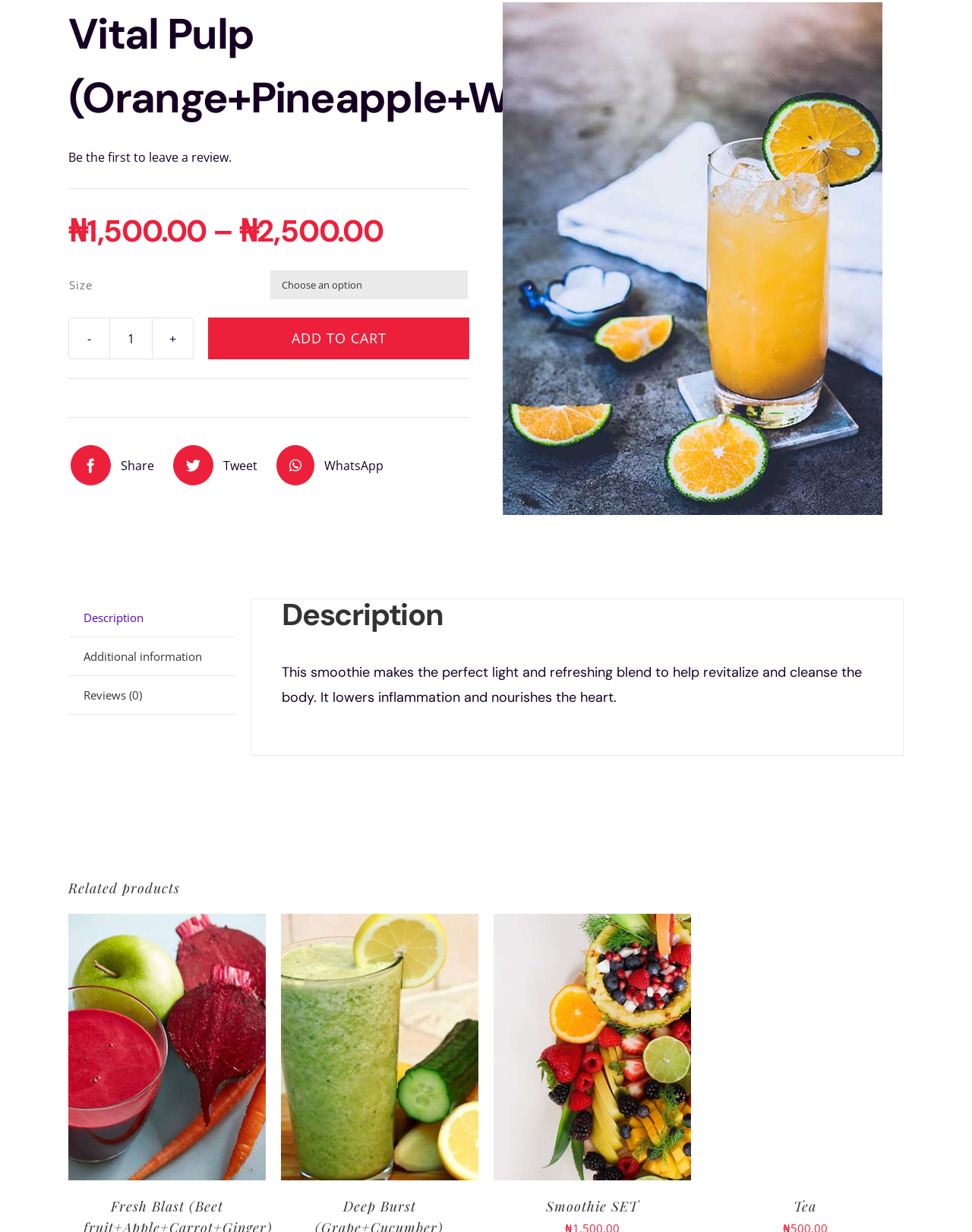Please determine the bounding box of the UI element that matches this description: Share Tweet WhatsApp. The coordinates should be given as (top-left x, top-left y, bottom-right x, bottom-right y), with all values between 0 and 1.

[0.053, 0.352, 0.466, 0.41]